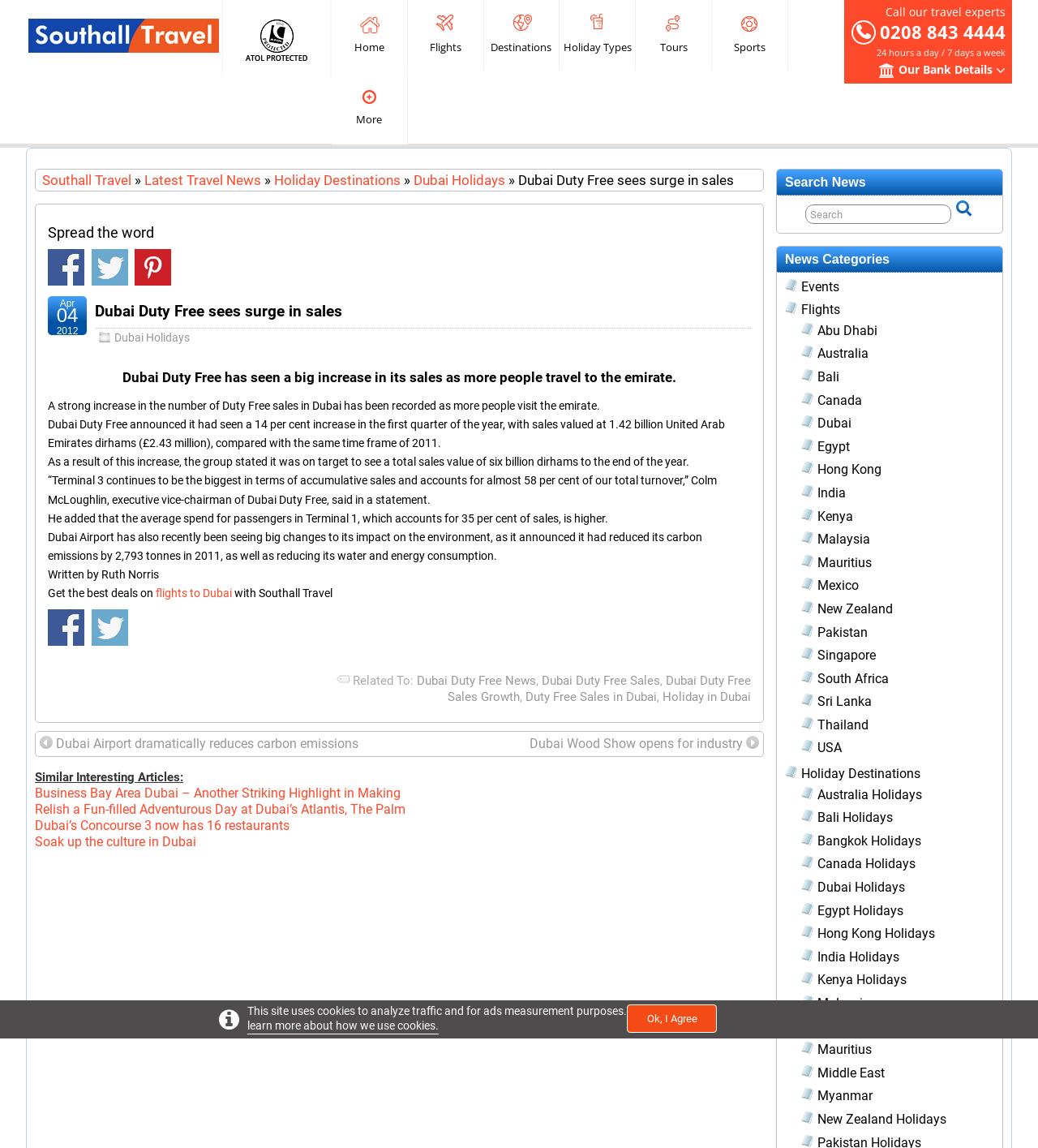Give a succinct answer to this question in a single word or phrase: 
What is the name of the travel company?

Southall Travel